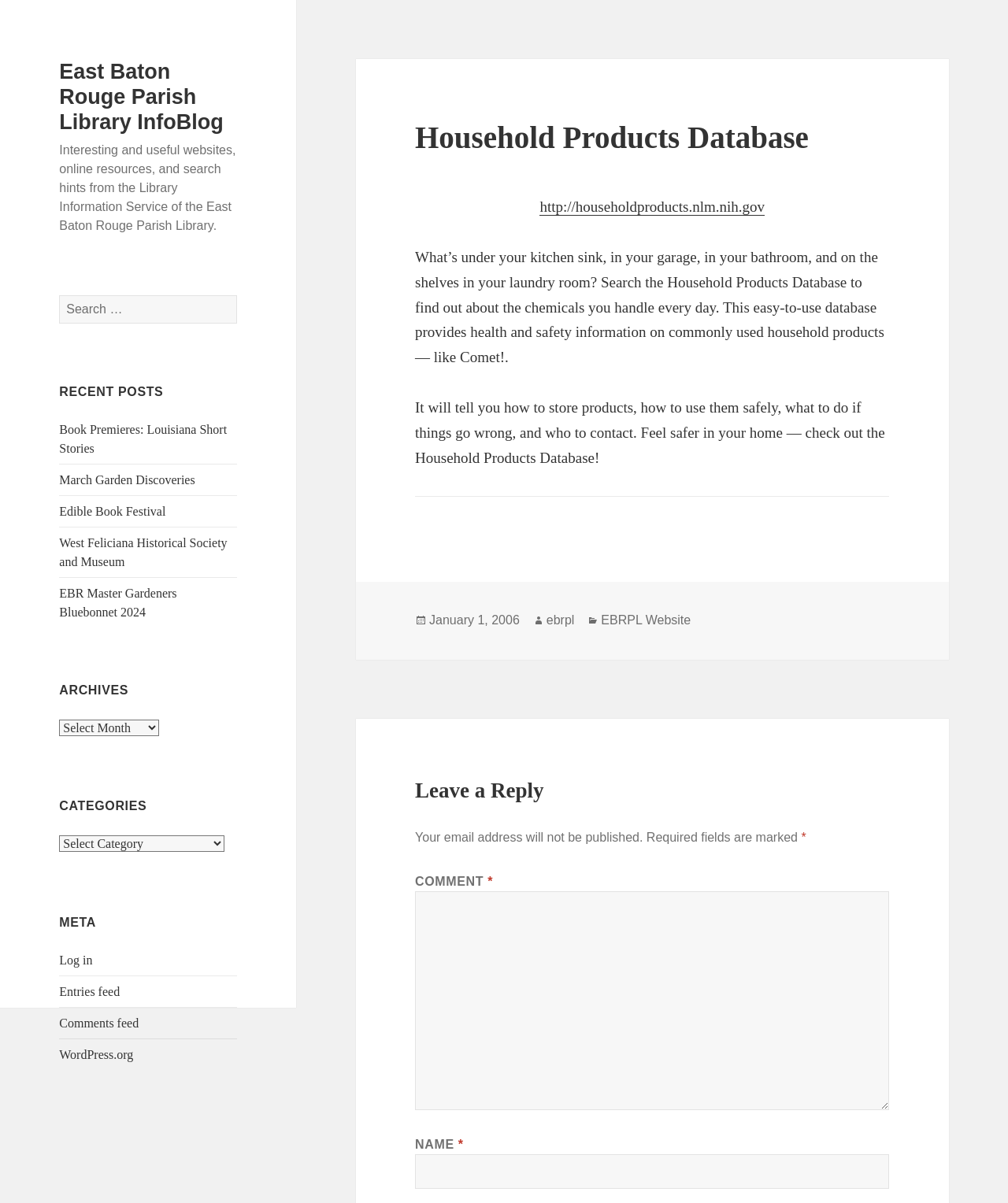Please provide the main heading of the webpage content.

Household Products Database